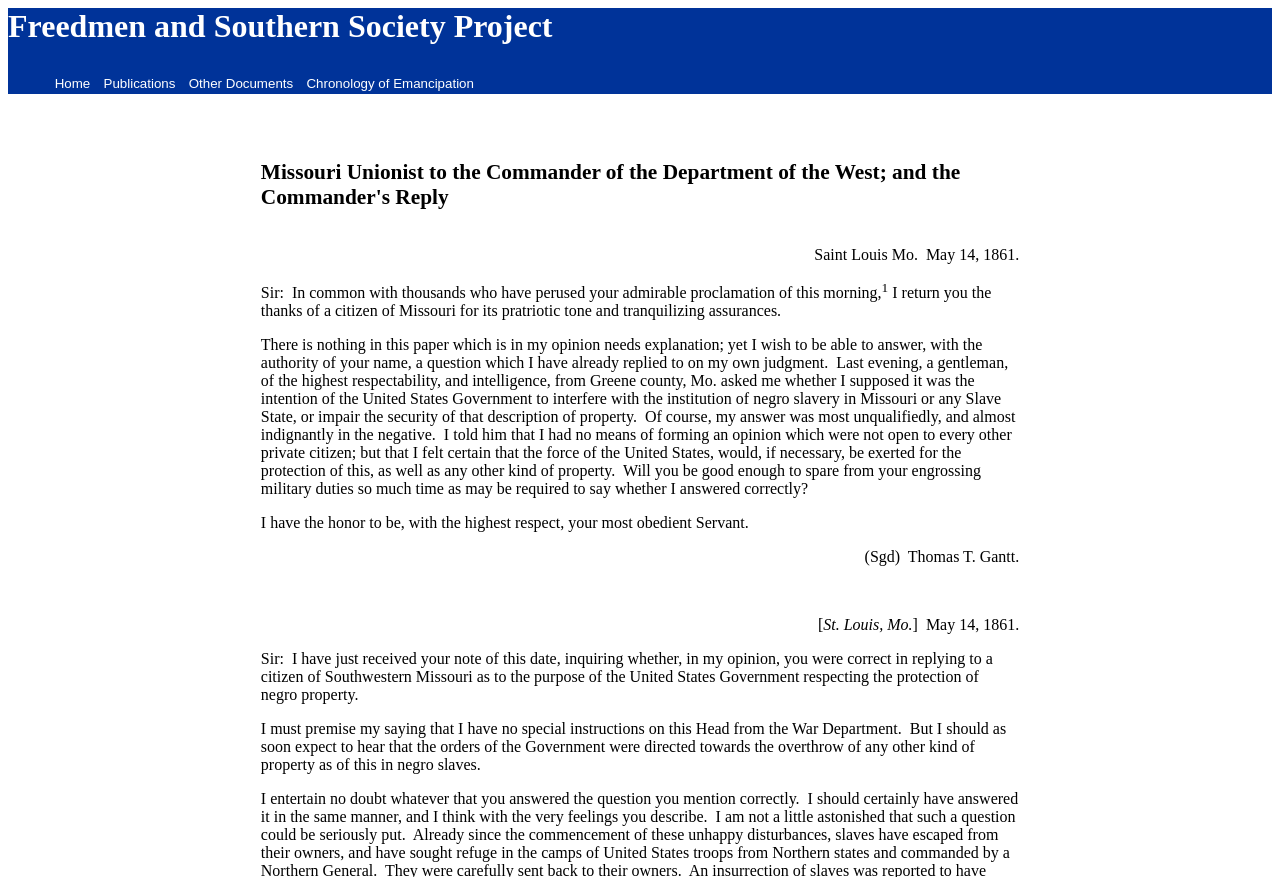What is the location mentioned in the second letter?
Kindly give a detailed and elaborate answer to the question.

I found the location by looking at the StaticText element with the content 'St. Louis, Mo.' which is located at the top of the second letter.